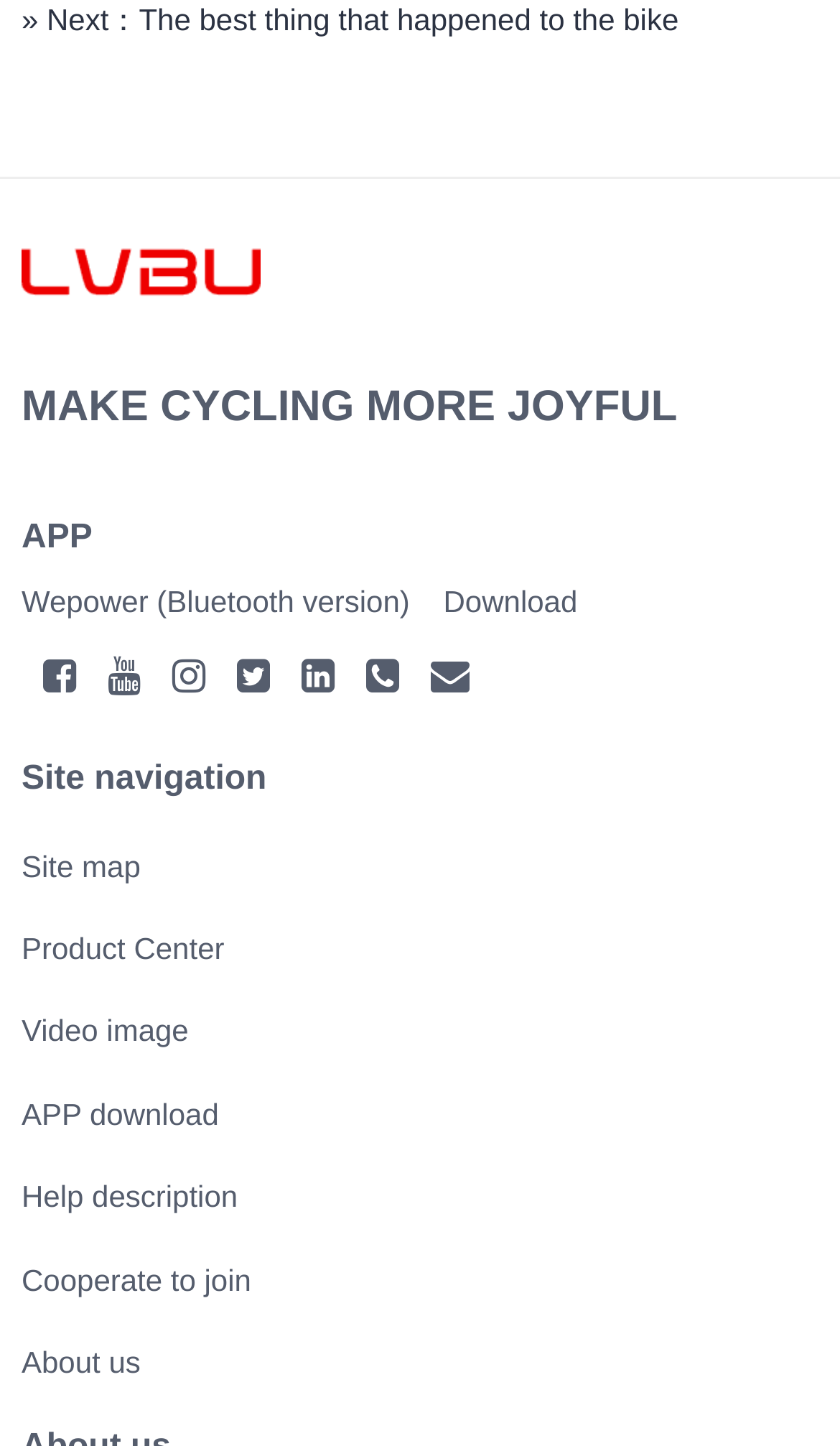Utilize the details in the image to give a detailed response to the question: What are the available site navigation options?

Under the heading 'Site navigation', there are six available options: 'Site map', 'Product Center', 'Video image', 'APP download', 'Help description', and 'Cooperate to join'.